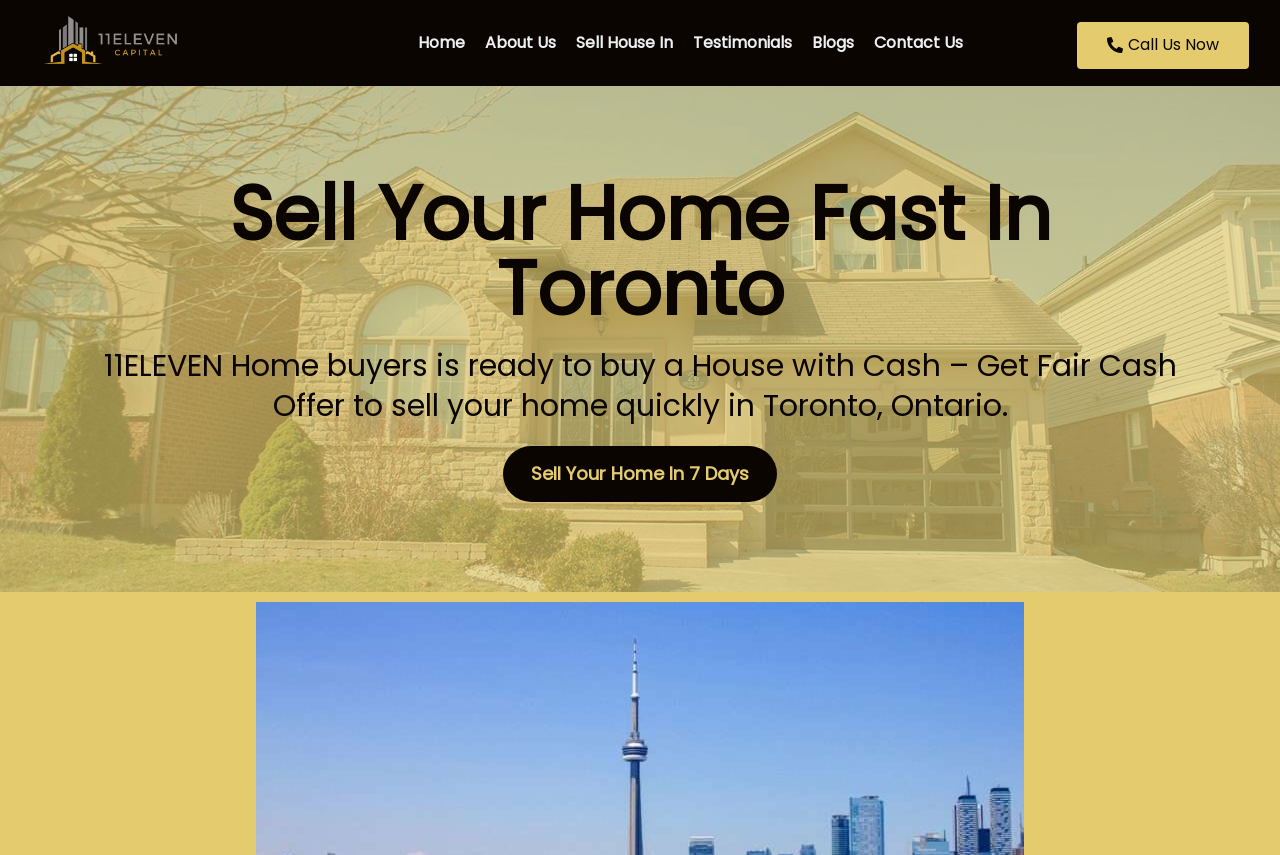Find and extract the text of the primary heading on the webpage.

Sell Your Home Fast In Toronto